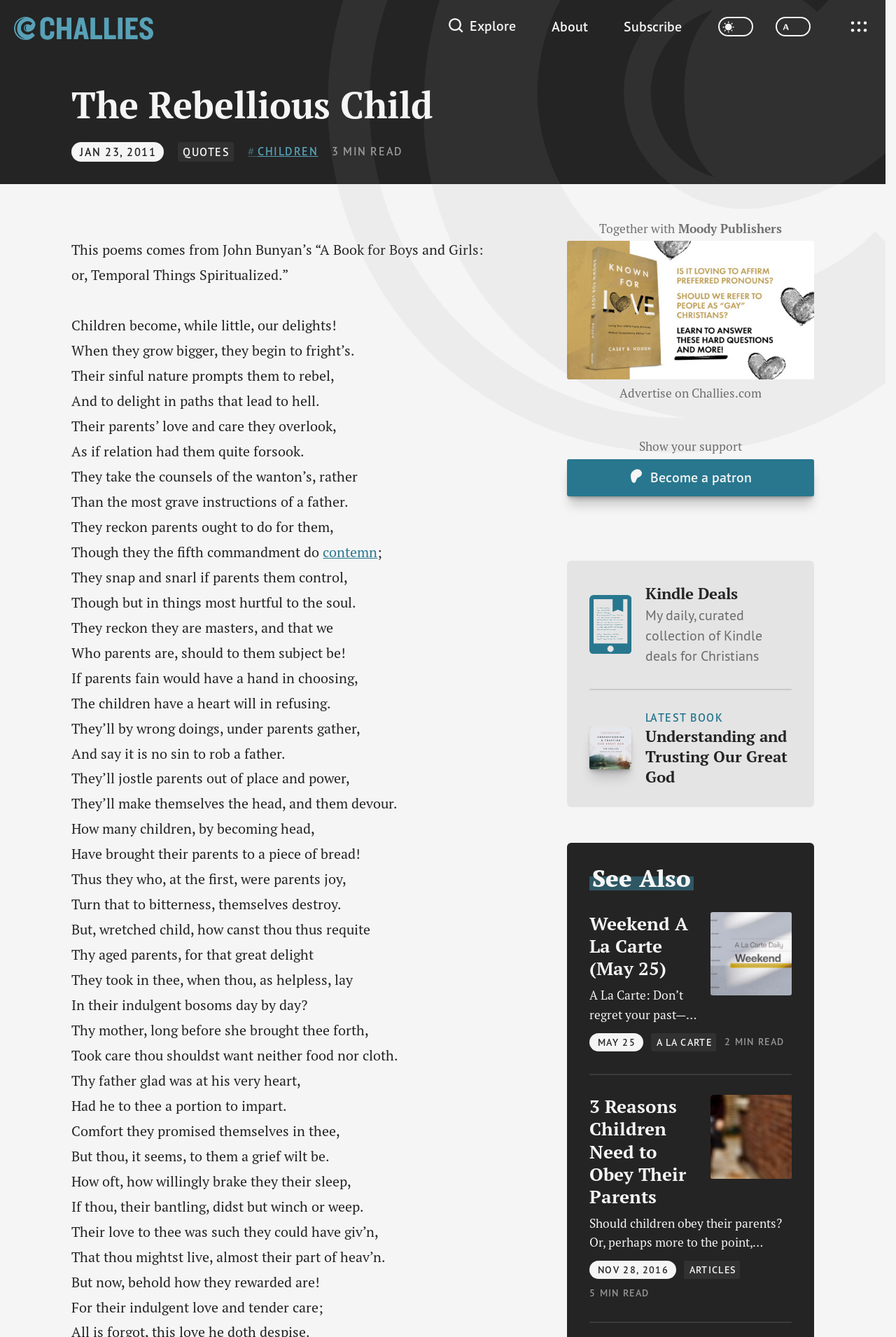Determine the bounding box coordinates of the clickable region to carry out the instruction: "Switch to dark mode".

[0.801, 0.012, 0.841, 0.027]